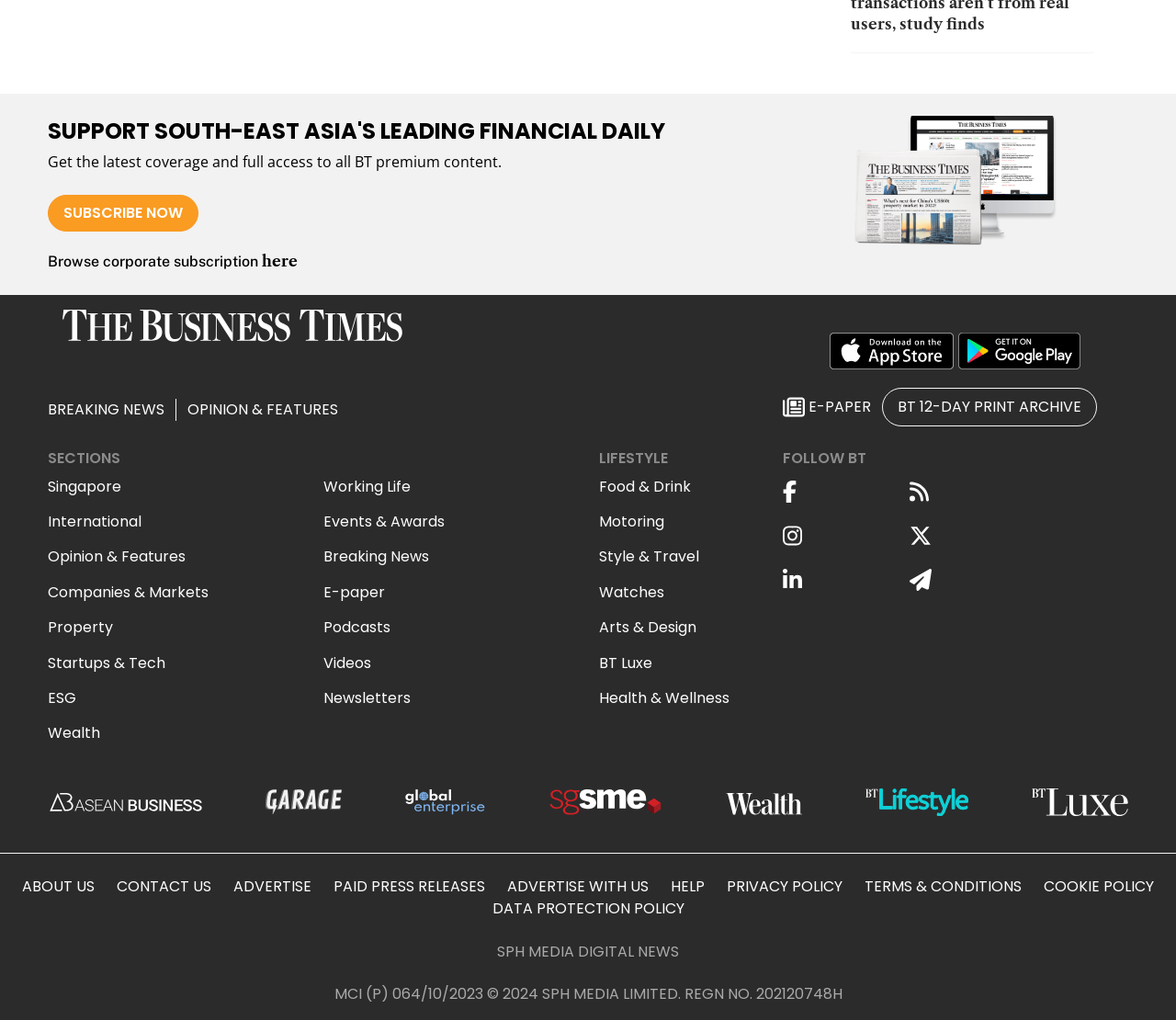Using the information shown in the image, answer the question with as much detail as possible: How many sections are there on the webpage?

There are three main sections on the webpage, namely 'SECTIONS', 'LIFESTYLE', and 'FOLLOW BT', which can be identified by the heading elements with these texts.